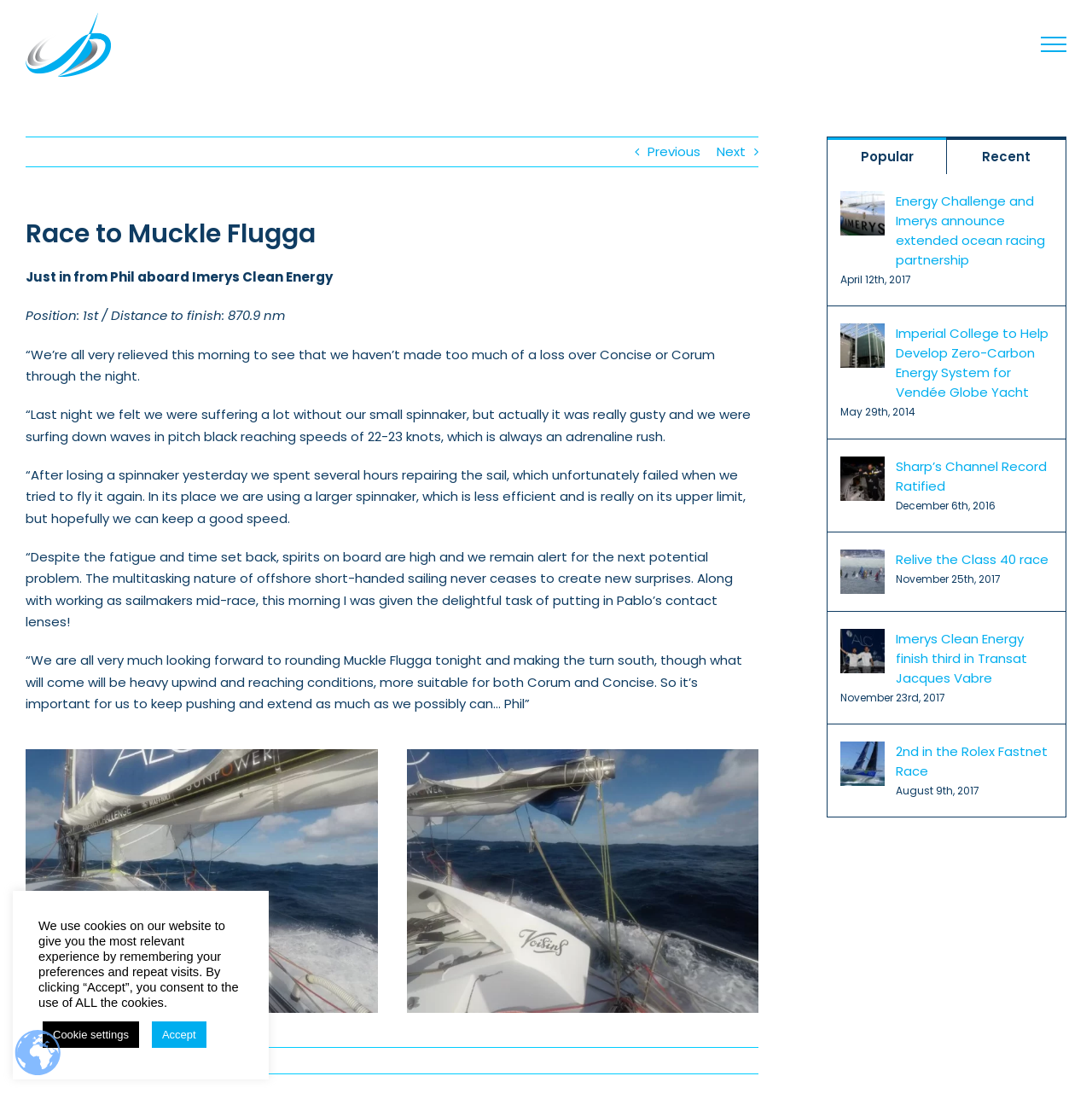Please specify the bounding box coordinates of the clickable section necessary to execute the following command: "View the '0 Comments' section".

[0.114, 0.948, 0.177, 0.961]